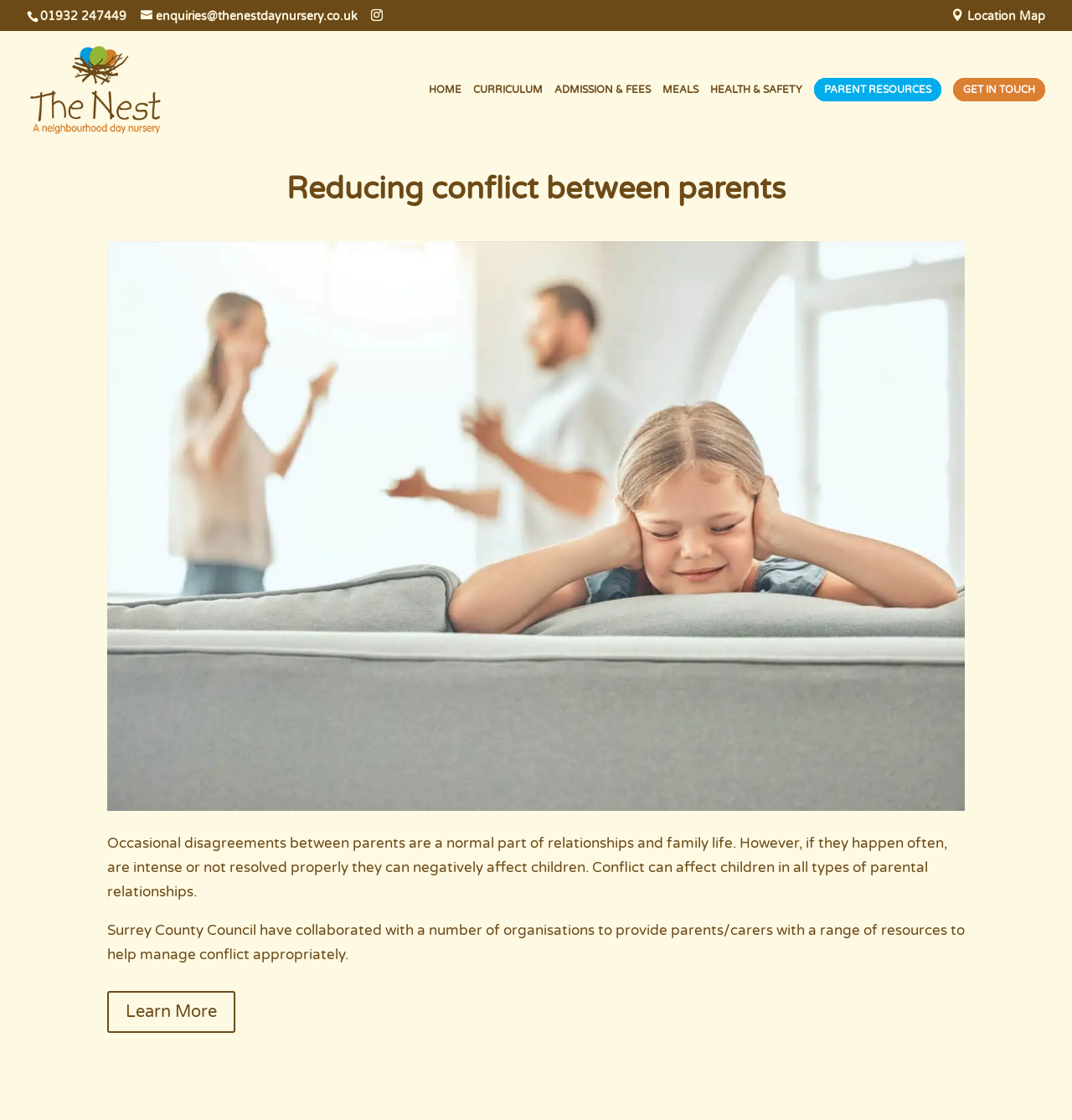Respond to the question below with a concise word or phrase:
What is the phone number of The Nest Day Nursery?

01932 247449